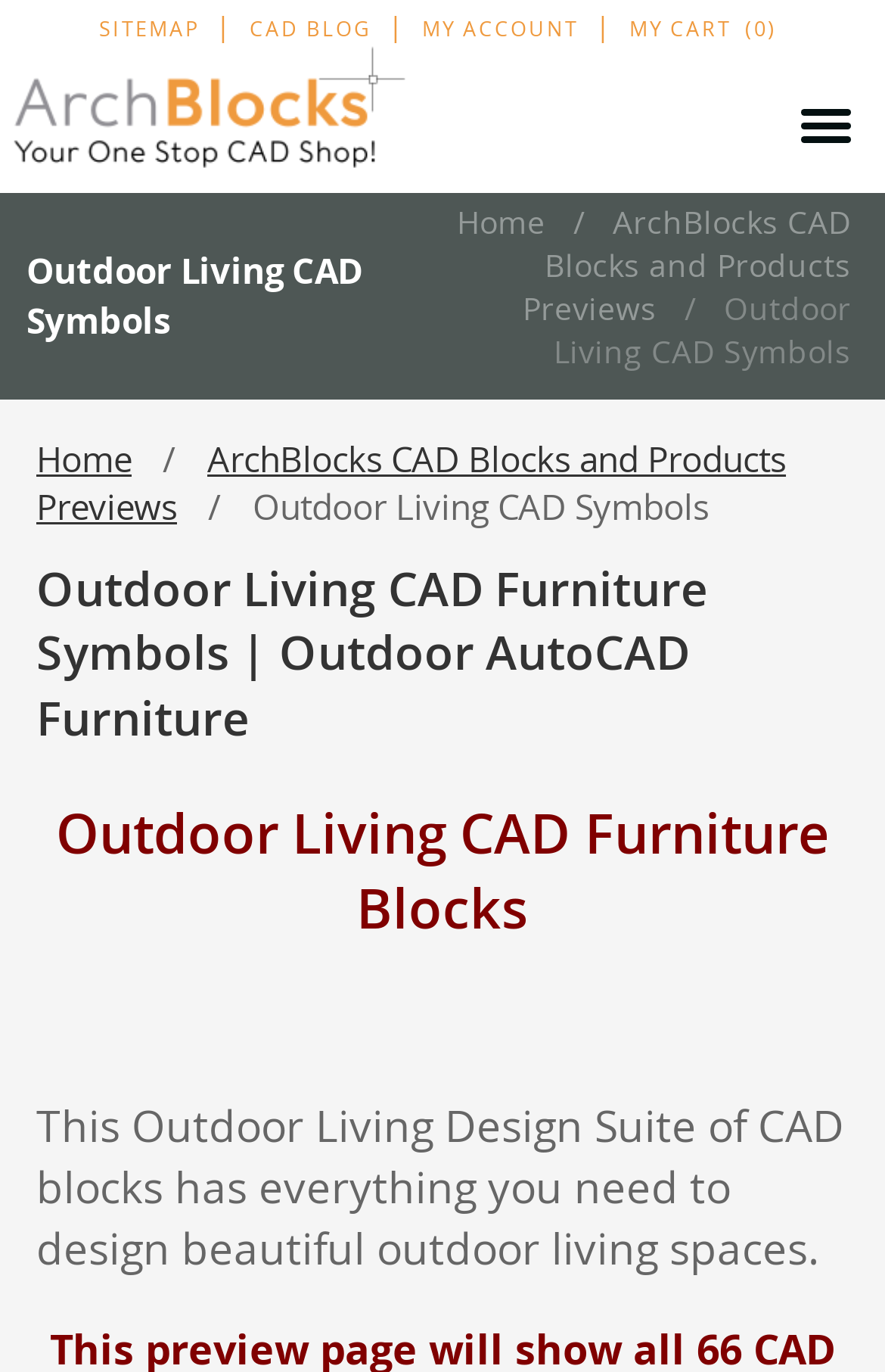Please determine the heading text of this webpage.

Outdoor Living CAD Furniture Symbols | Outdoor AutoCAD Furniture